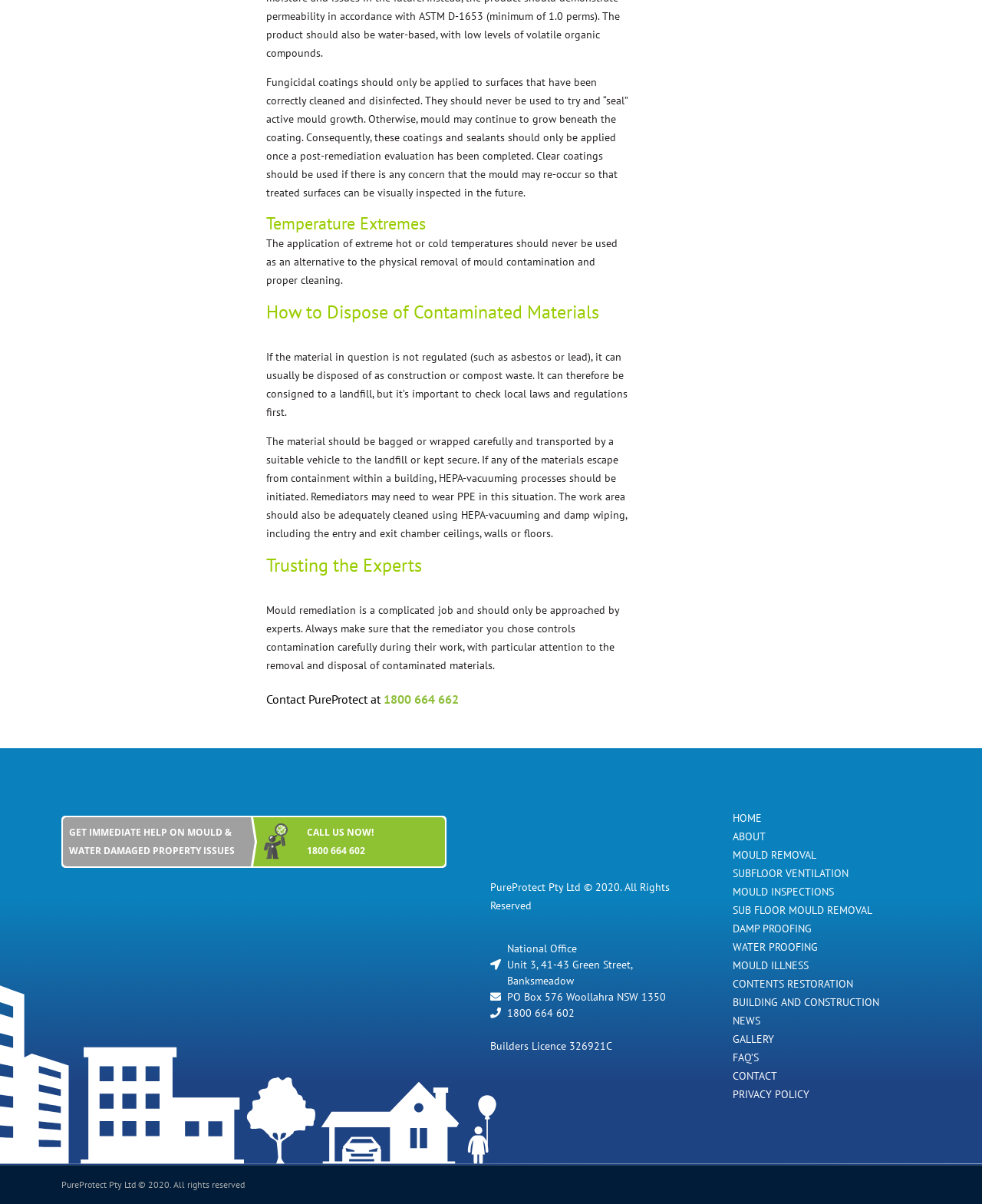Please find the bounding box coordinates of the section that needs to be clicked to achieve this instruction: "Click the 'HOME' link to navigate to the homepage".

[0.73, 0.671, 0.937, 0.687]